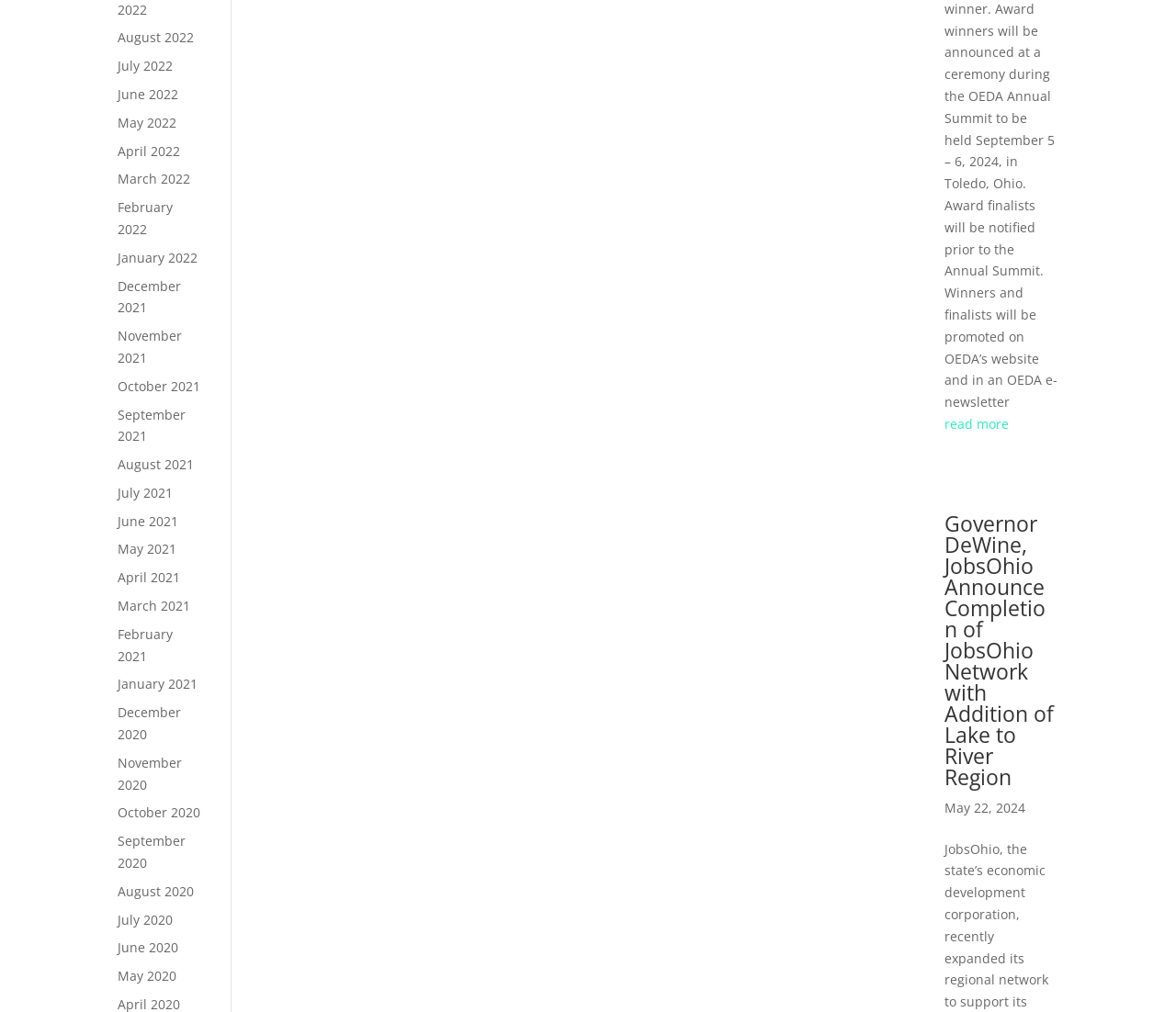Determine the coordinates of the bounding box that should be clicked to complete the instruction: "View August 2022". The coordinates should be represented by four float numbers between 0 and 1: [left, top, right, bottom].

[0.1, 0.028, 0.165, 0.046]